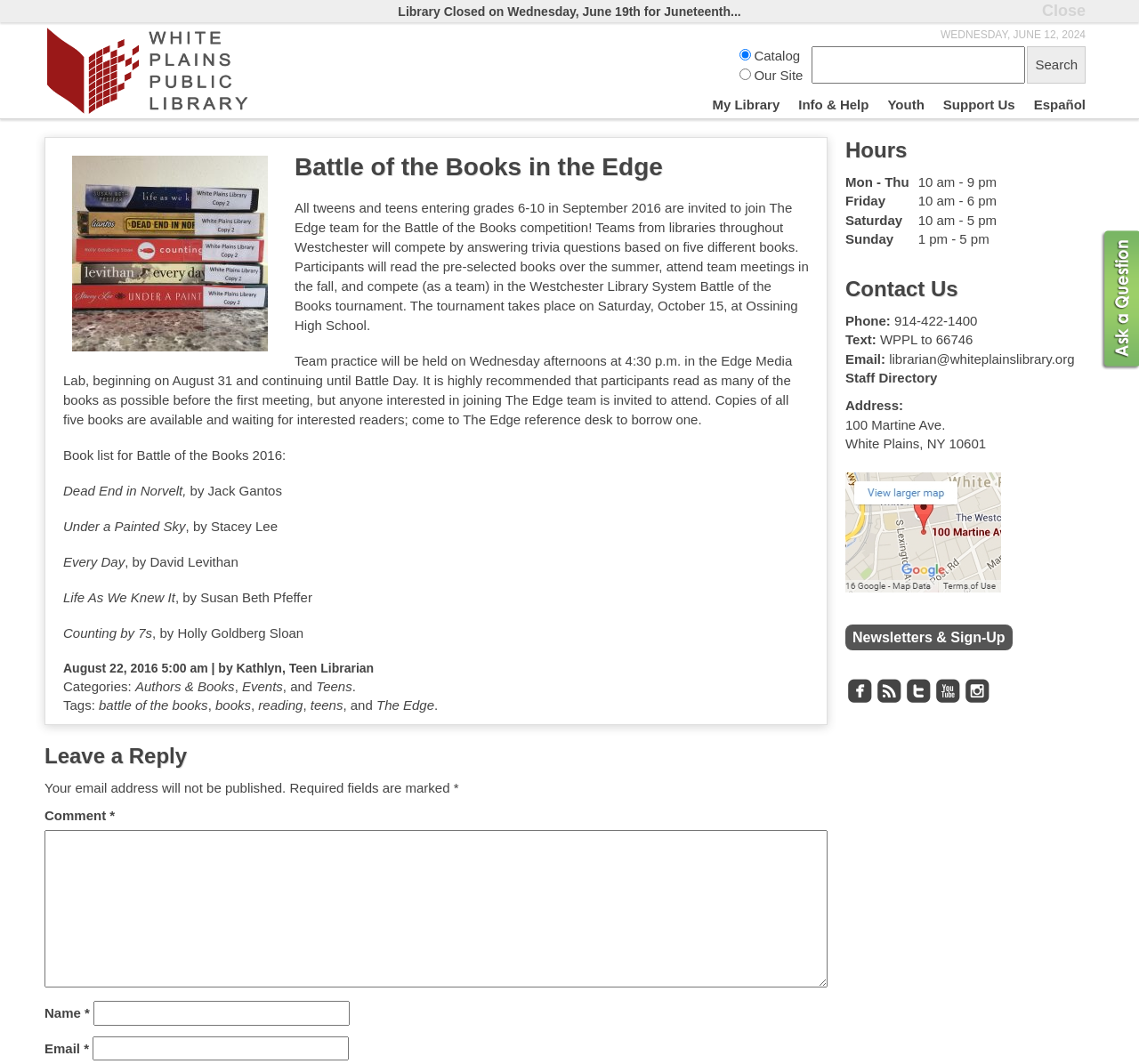Identify the bounding box coordinates of the region that needs to be clicked to carry out this instruction: "Check hours". Provide these coordinates as four float numbers ranging from 0 to 1, i.e., [left, top, right, bottom].

[0.742, 0.129, 0.961, 0.154]